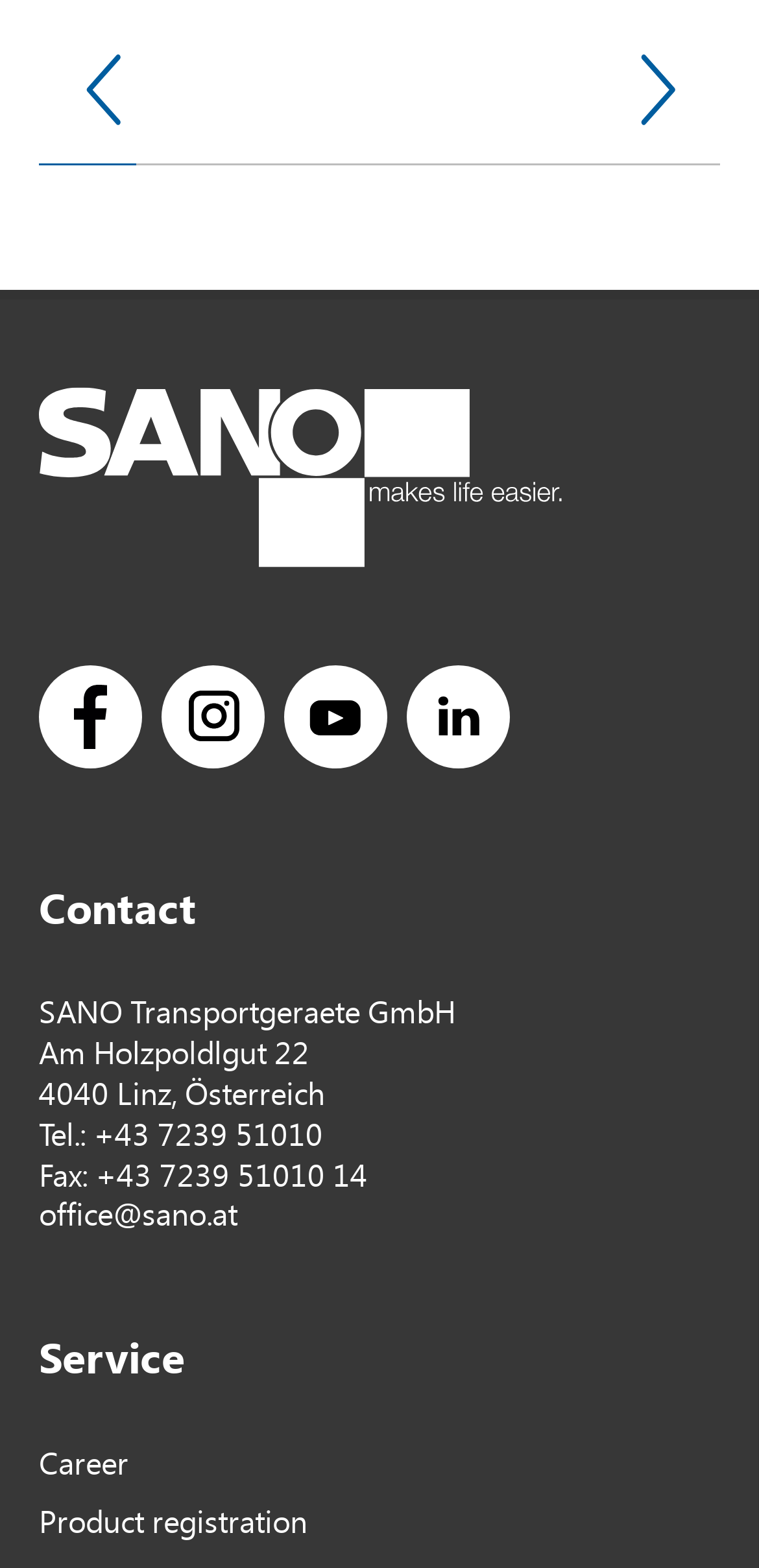What is the company name?
Using the image provided, answer with just one word or phrase.

SANO Transportgeraete GmbH